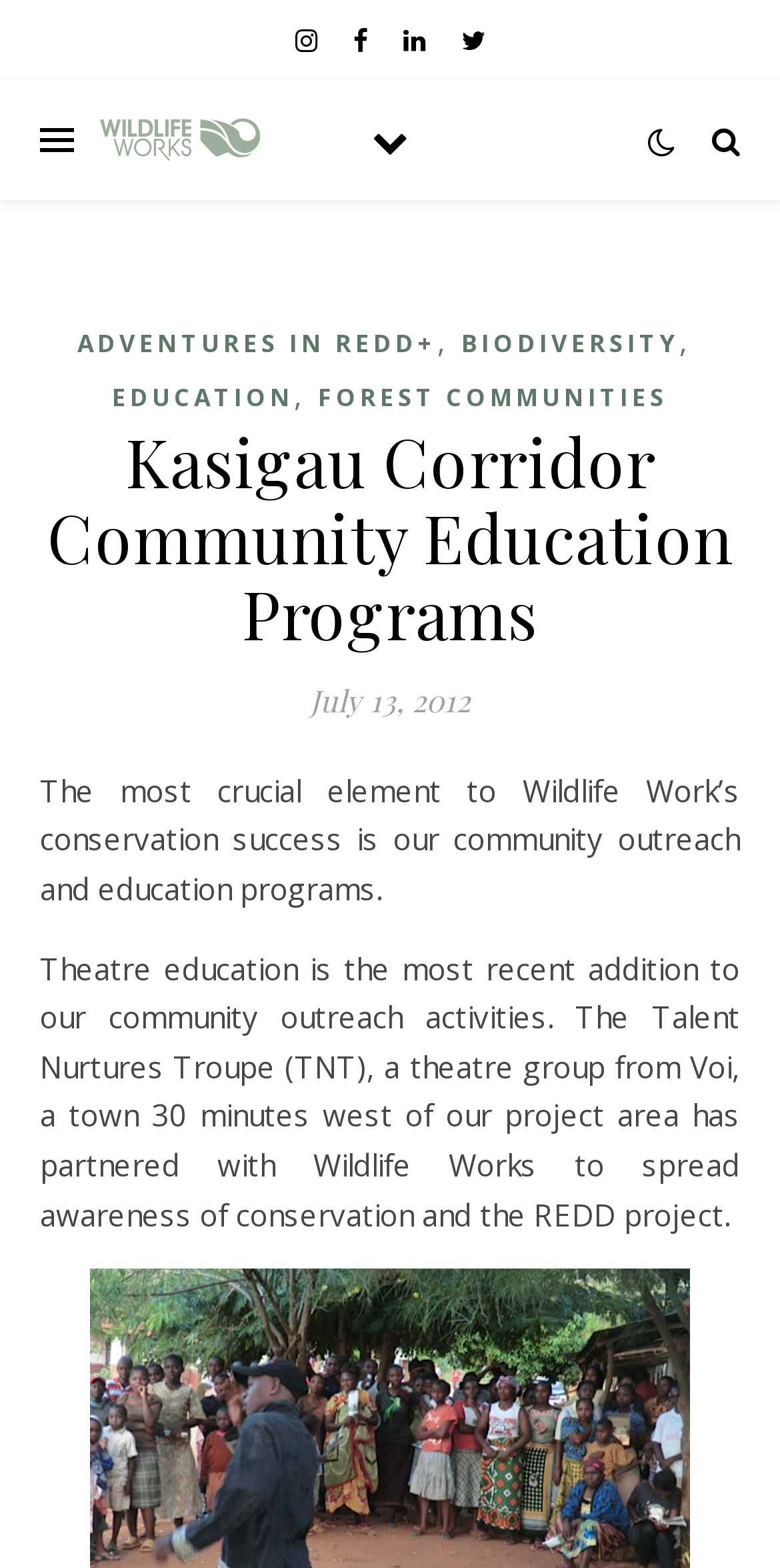Respond to the question below with a concise word or phrase:
What is the date mentioned on the webpage?

July 13, 2012